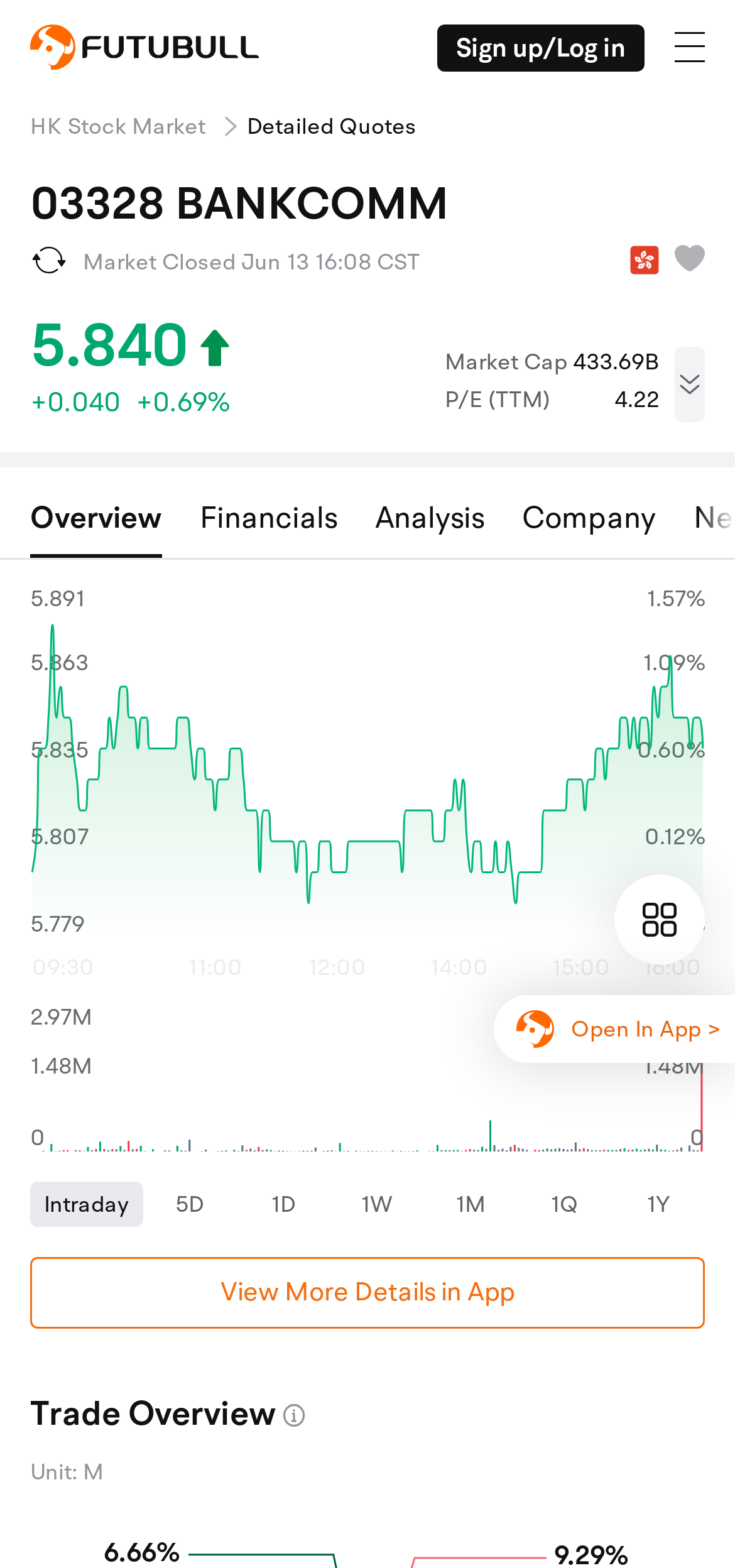Give a detailed explanation of the elements present on the webpage.

This webpage is about BANKCOMM (03328) stock information on Futubull. At the top left corner, there is a Futubull logo, and next to it, a "Sign up/Log in" button. On the top right corner, there is a search bar and an "Open In App" button. Below the search bar, there is a navigation menu with links to "HK Stock Market", "Overview", "Financials", "Analysis", and "Company".

The main content of the webpage is divided into two sections. The left section displays the stock information, including the current price, market capitalization, P/E ratio, and other financial metrics. The right section shows a chart, which is a canvas element, displaying the stock's historical price movement.

Below the chart, there are several tabs for selecting different time frames, including "Intraday", "5D", "1D", "1W", "1M", "1Q", and "1Y". 

Further down, there is a section titled "Trade Overview" with additional information about the stock, including unit and other trade-related details. At the bottom of the page, there is a call-to-action button "View More Details in App".